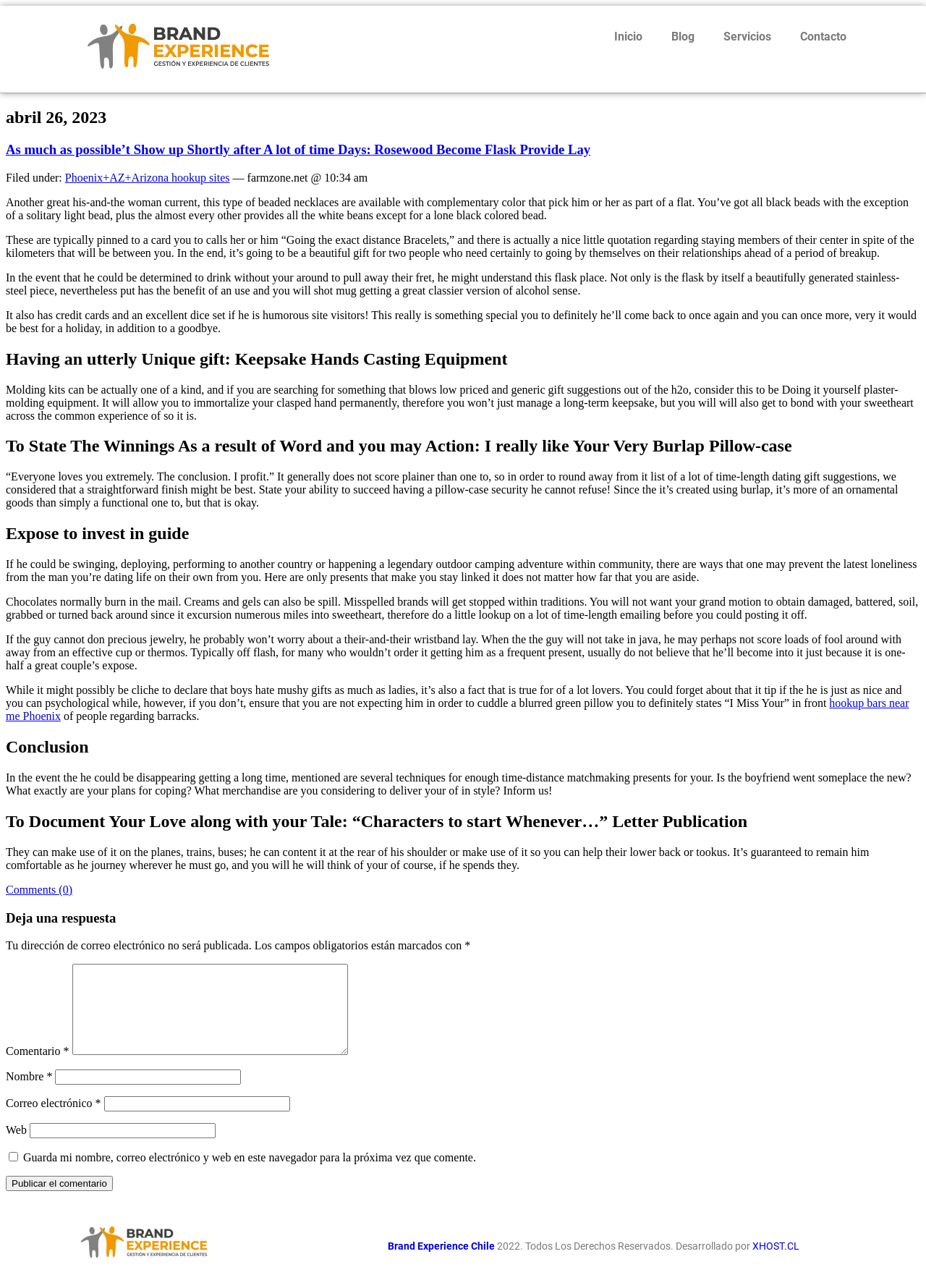Can you give a detailed response to the following question using the information from the image? What is the purpose of the 'Expose to invest in guide' section?

The 'Expose to invest in guide' section appears to be providing guidance or tips on how to choose the right gifts for a long-distance partner. The section is likely intended to help readers make informed decisions when selecting gifts that can help them stay connected with their partner despite physical distance.